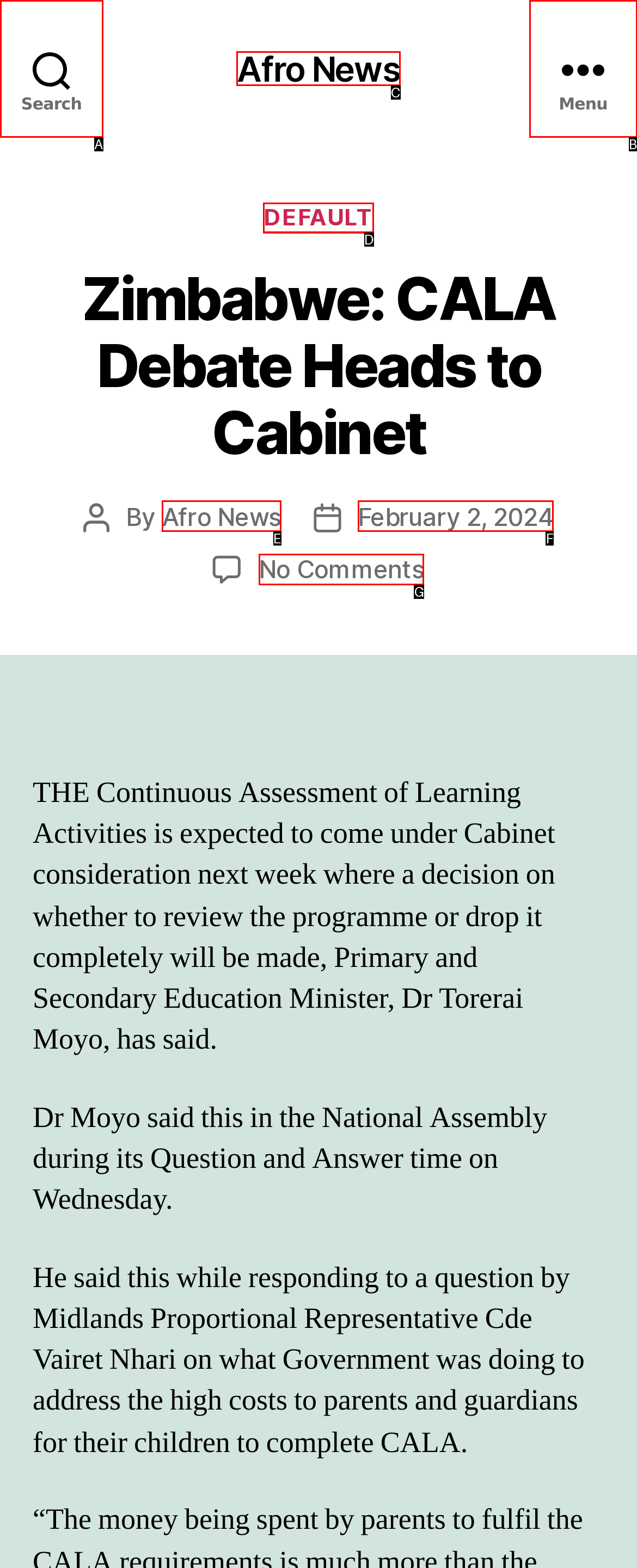Please determine which option aligns with the description: Menu. Respond with the option’s letter directly from the available choices.

B